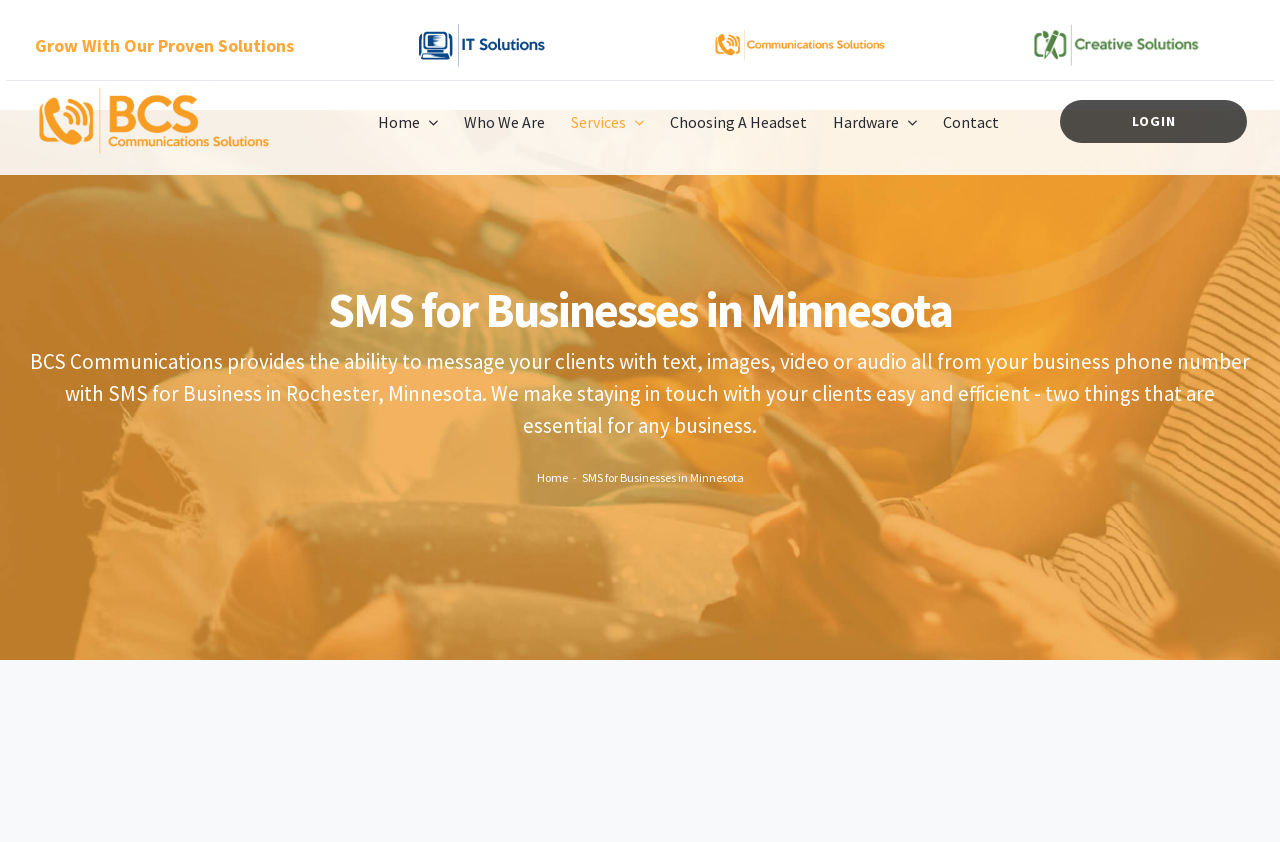What services does the company provide?
Please answer using one word or phrase, based on the screenshot.

SMS, IT, Com, Creative solutions